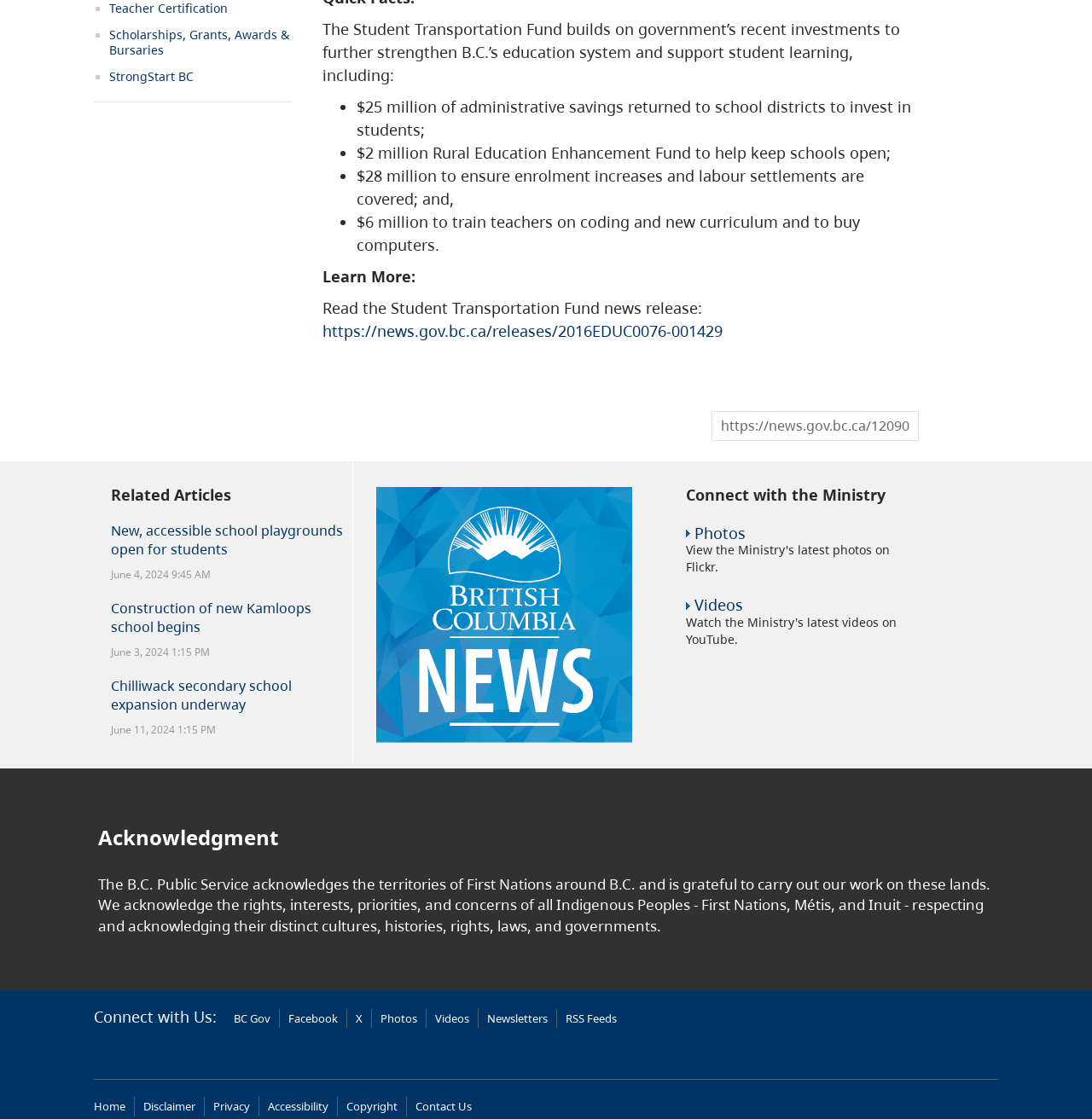How many administrative savings are returned to school districts?
Deliver a detailed and extensive answer to the question.

According to the webpage, the Student Transportation Fund returns $25 million of administrative savings to school districts to invest in students, as mentioned in the bullet points under the 'StrongStart BC' link.